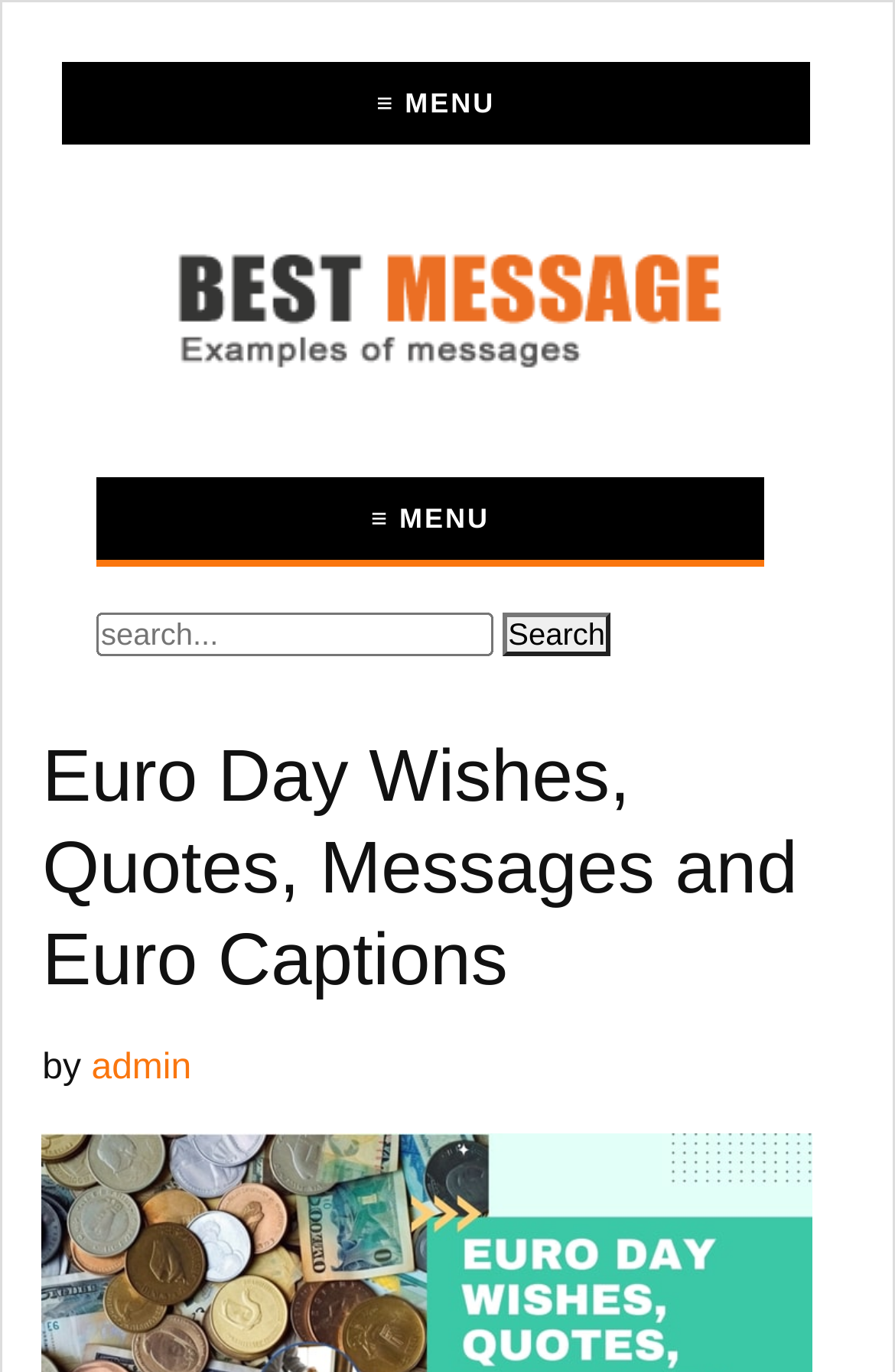Provide a brief response to the question below using a single word or phrase: 
How many menu options are available?

Two